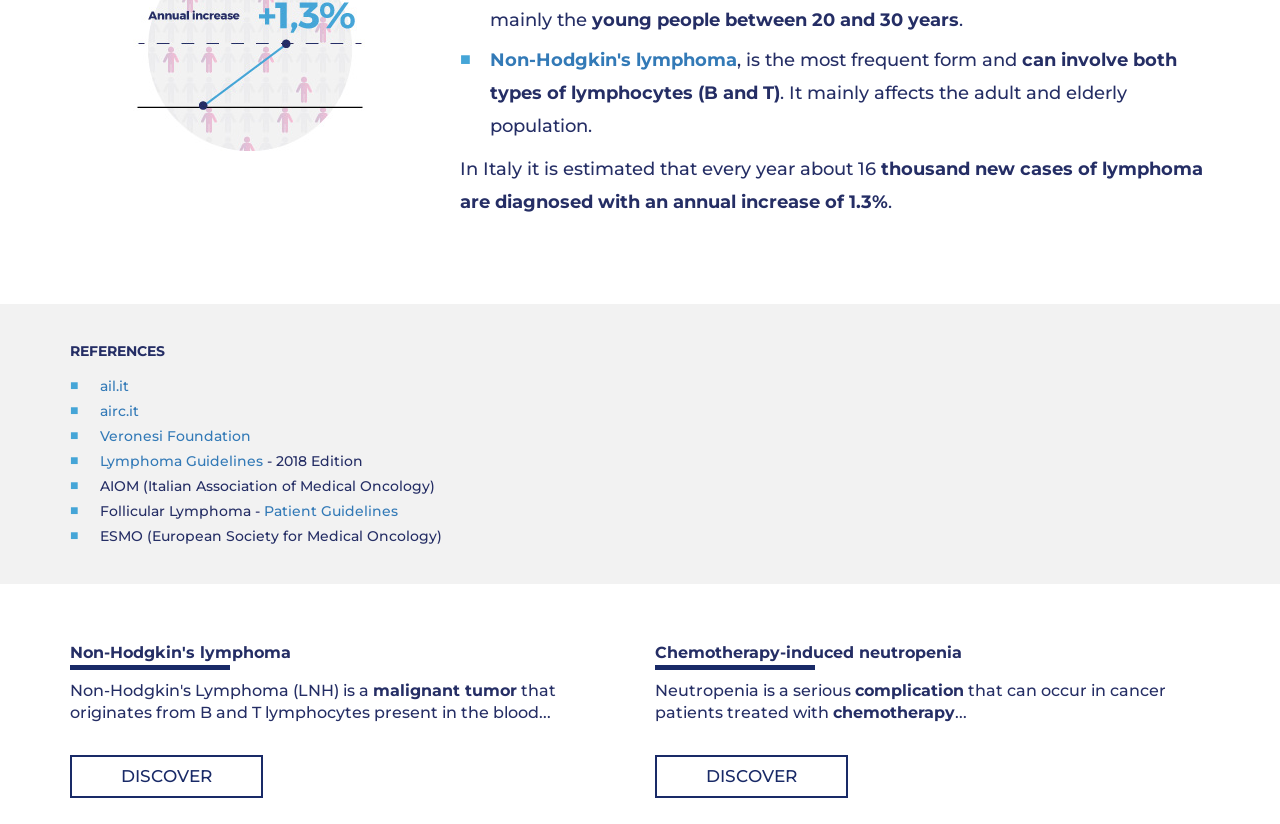What is neutropenia?
Could you give a comprehensive explanation in response to this question?

The webpage explains that 'Neutropenia is a serious complication that can occur in cancer patients treated with chemotherapy'.